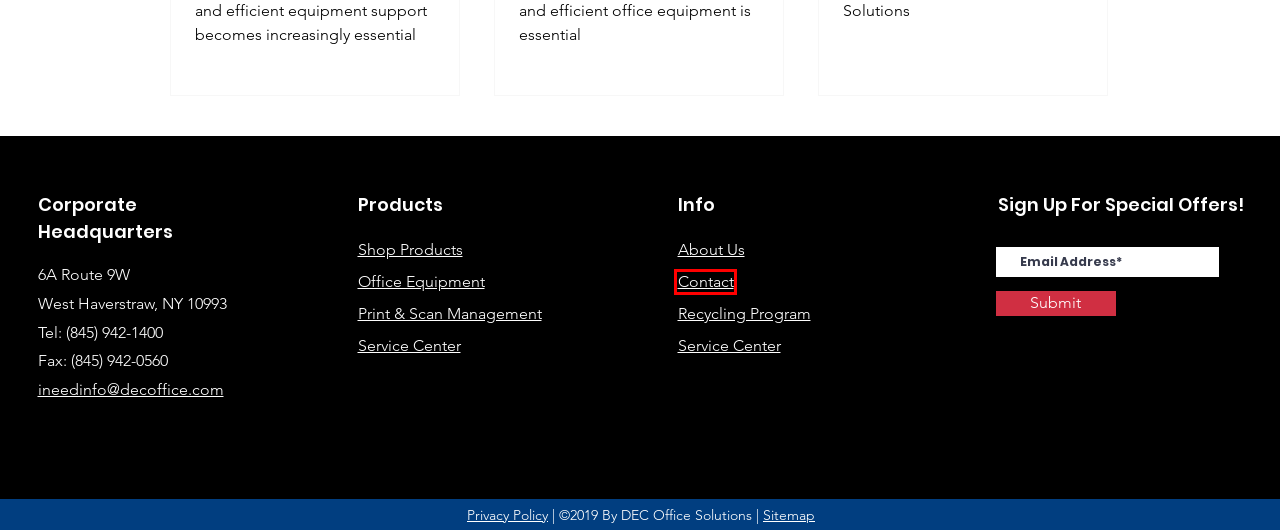Look at the screenshot of a webpage where a red rectangle bounding box is present. Choose the webpage description that best describes the new webpage after clicking the element inside the red bounding box. Here are the candidates:
A. About | DEC Office Solutions | Total Office Solutions NY and NJ
B. Comprehensive Equipment Support for ECOSYS MA4000CIFX
C. Contact | DEC Office Solutions | Professional Solutions NJ and NY
D. Office Equipment | DEC Office Solutions | Printers, Copiers, All-In-Ones New York
E. Request A Quote | DEC Office Solutions | Professional Solutions NJ, NY
F. DEC Office Solutions Offers ECOSYS MA4000CIFX Parts
G. Service Center | DEC Office Solutions | Rockland County, New York
H. Print & Scan Management | DEC Office Solutions | Kyocera Print Management In New York

C